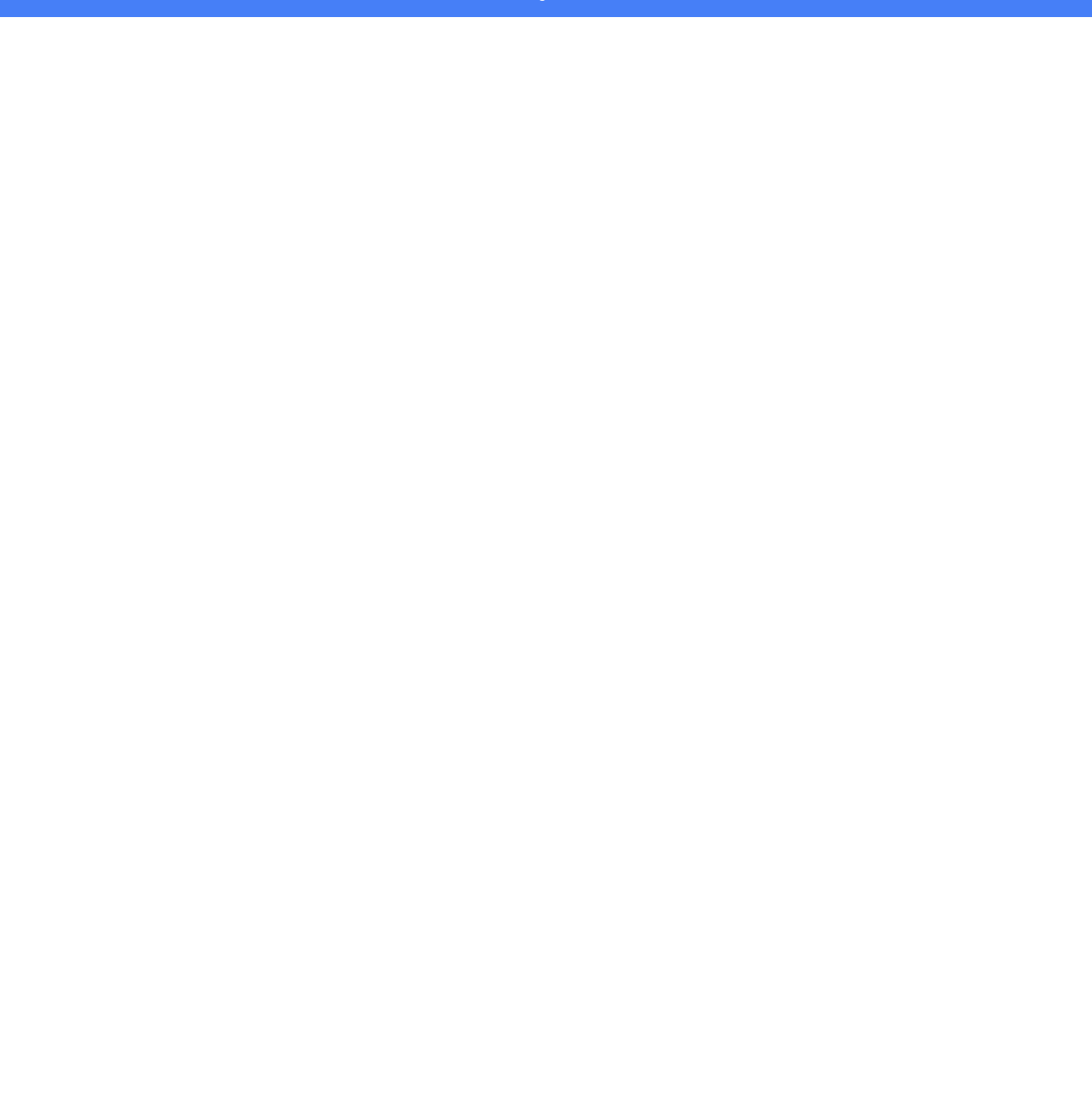Pinpoint the bounding box coordinates of the element to be clicked to execute the instruction: "visit pragmatic play".

[0.0, 0.258, 0.081, 0.271]